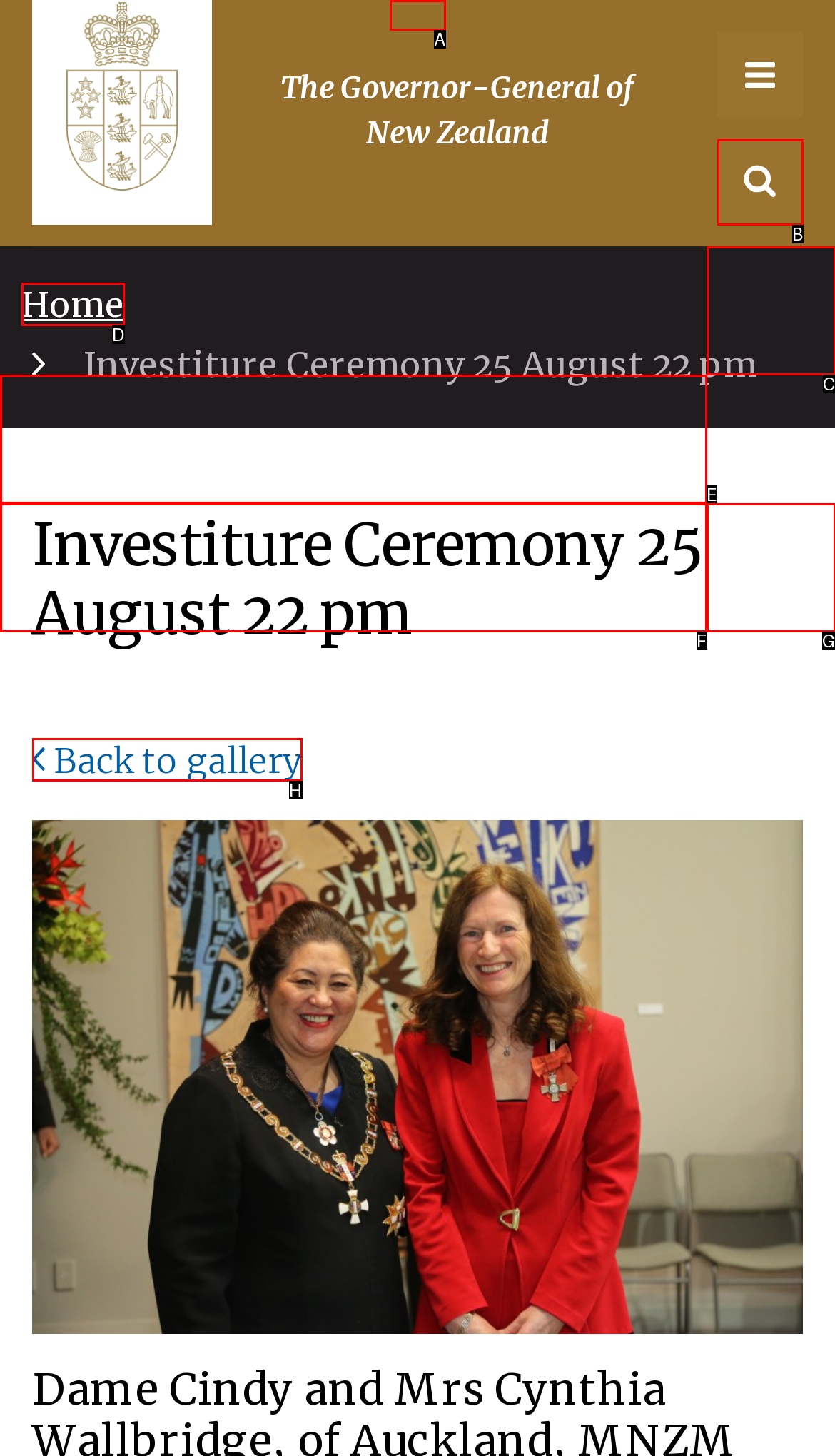Choose the option that best matches the element: Toggle
Respond with the letter of the correct option.

G